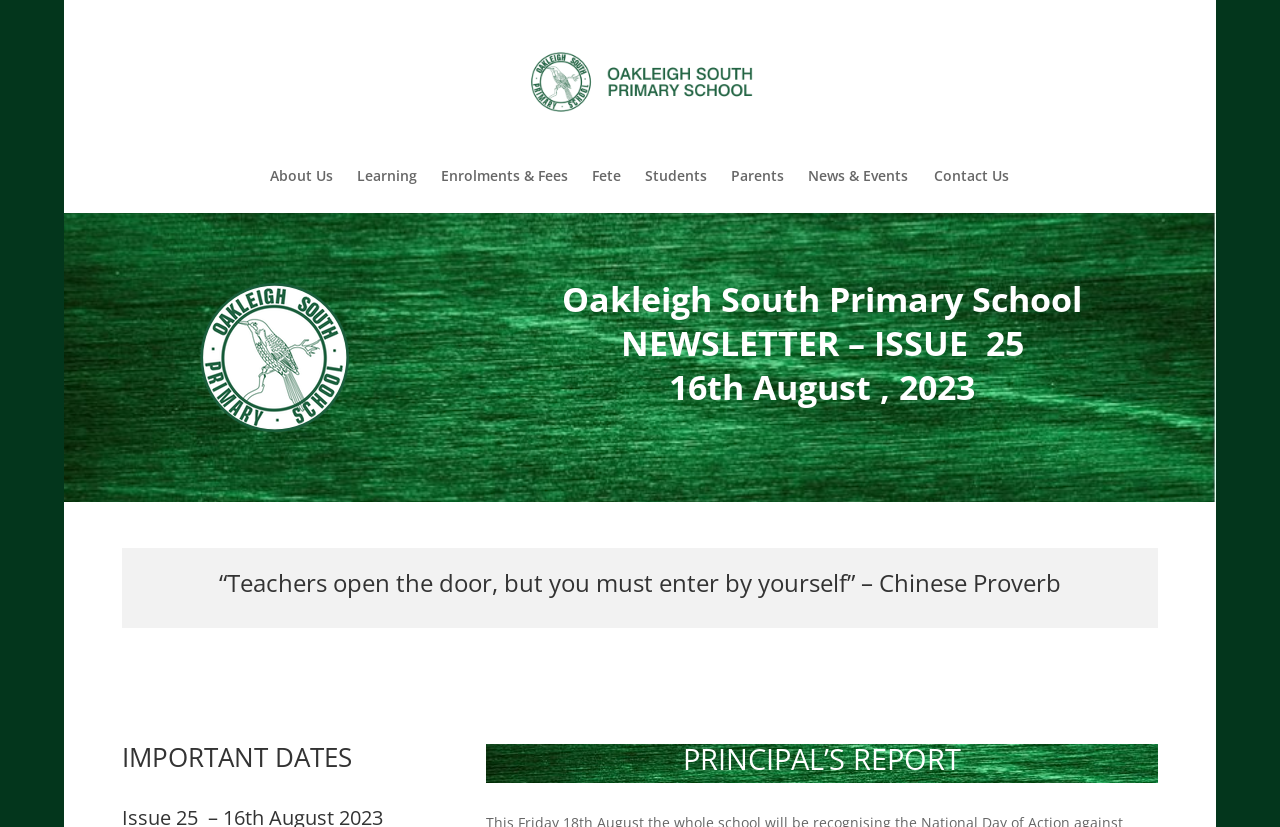Answer with a single word or phrase: 
What is the date of the newsletter?

16th August, 2023